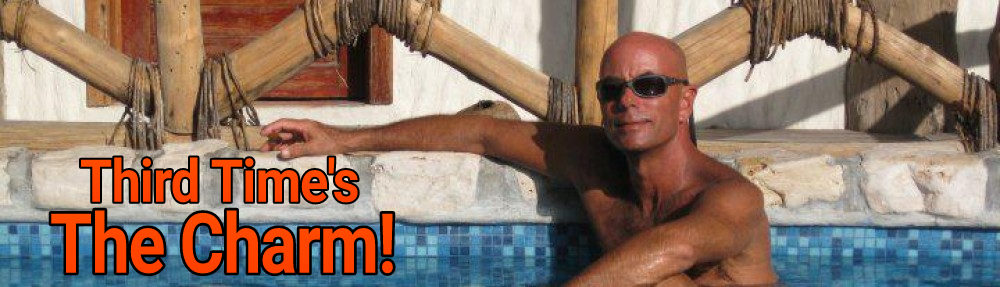Please provide a one-word or short phrase answer to the question:
What color is the overlaid text?

Vibrant orange